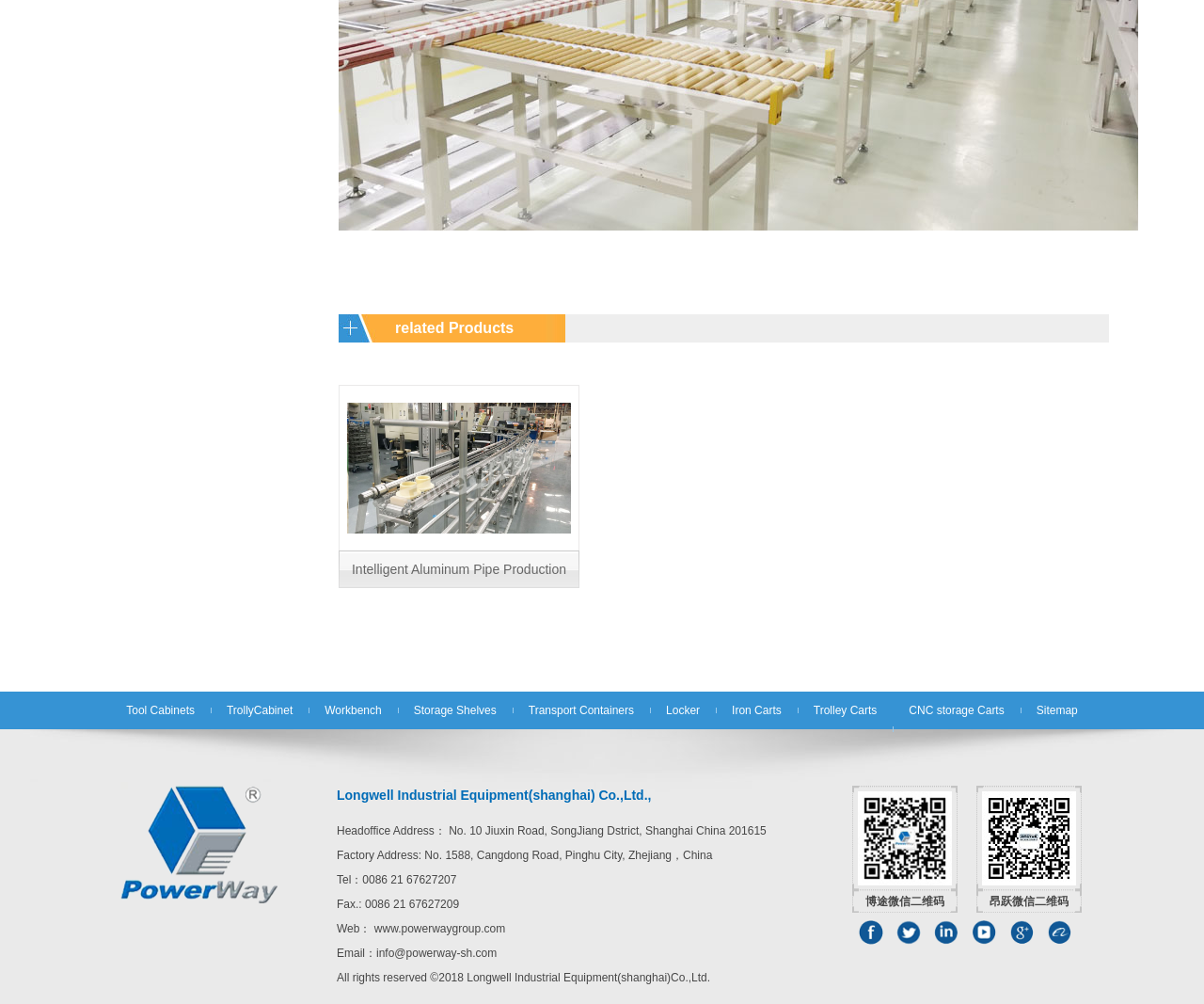Please specify the bounding box coordinates of the clickable region necessary for completing the following instruction: "contact via email". The coordinates must consist of four float numbers between 0 and 1, i.e., [left, top, right, bottom].

[0.313, 0.943, 0.413, 0.956]